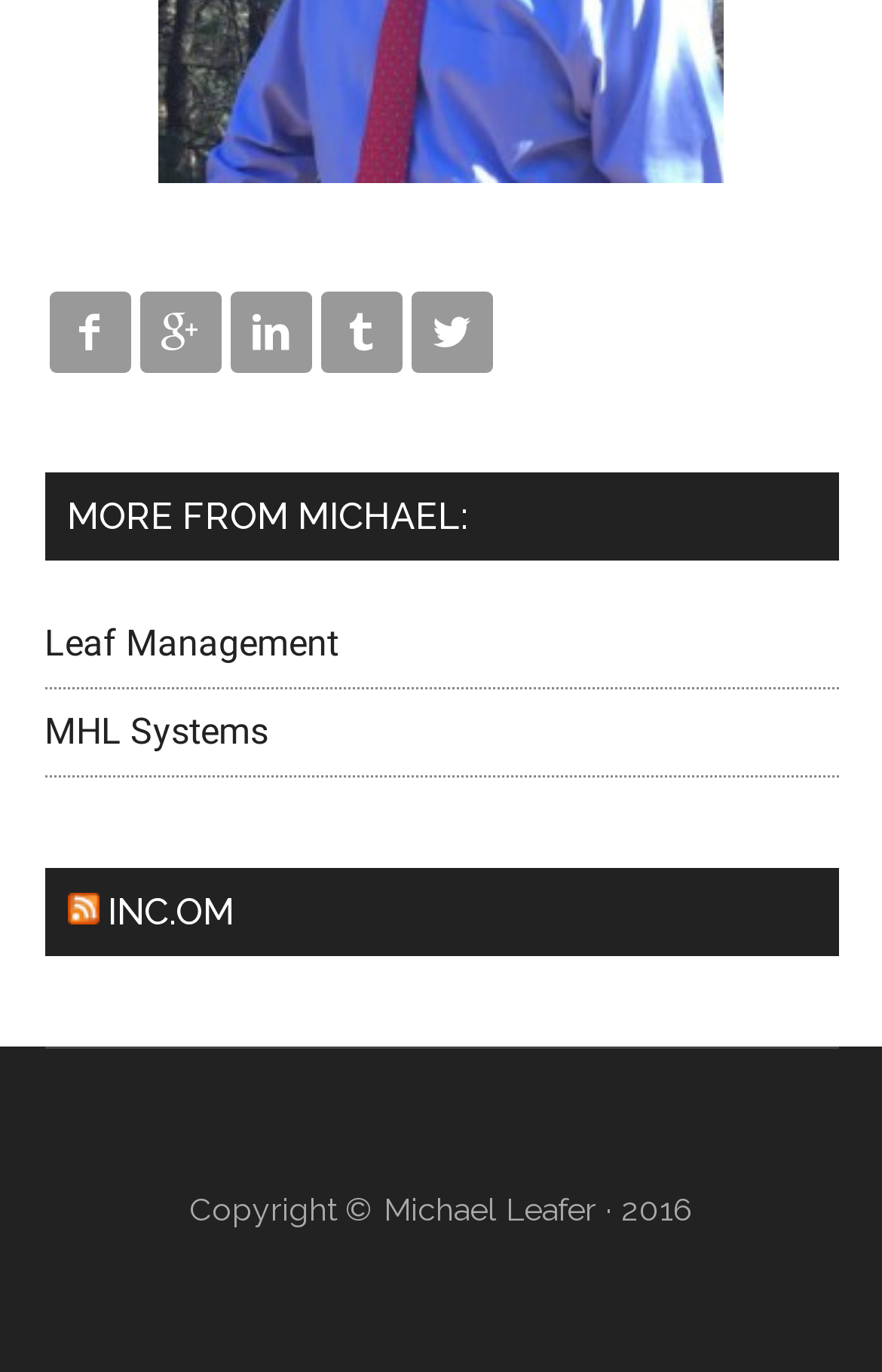Give a concise answer using only one word or phrase for this question:
How many sub-links are there under 'MORE FROM MICHAEL:'?

2